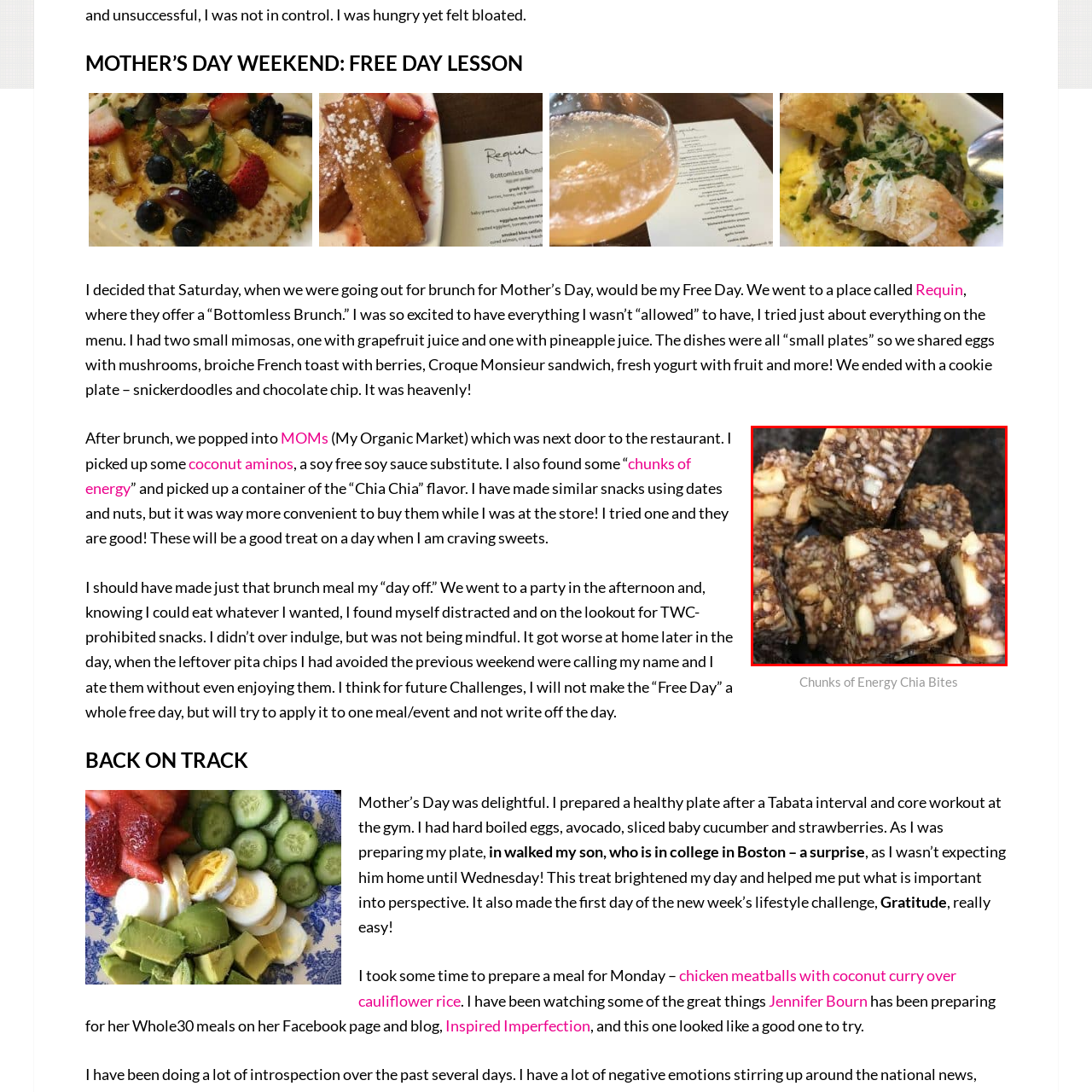Look at the image inside the red box and answer the question with a single word or phrase:
What type of surface is the background of the image?

Dark surface